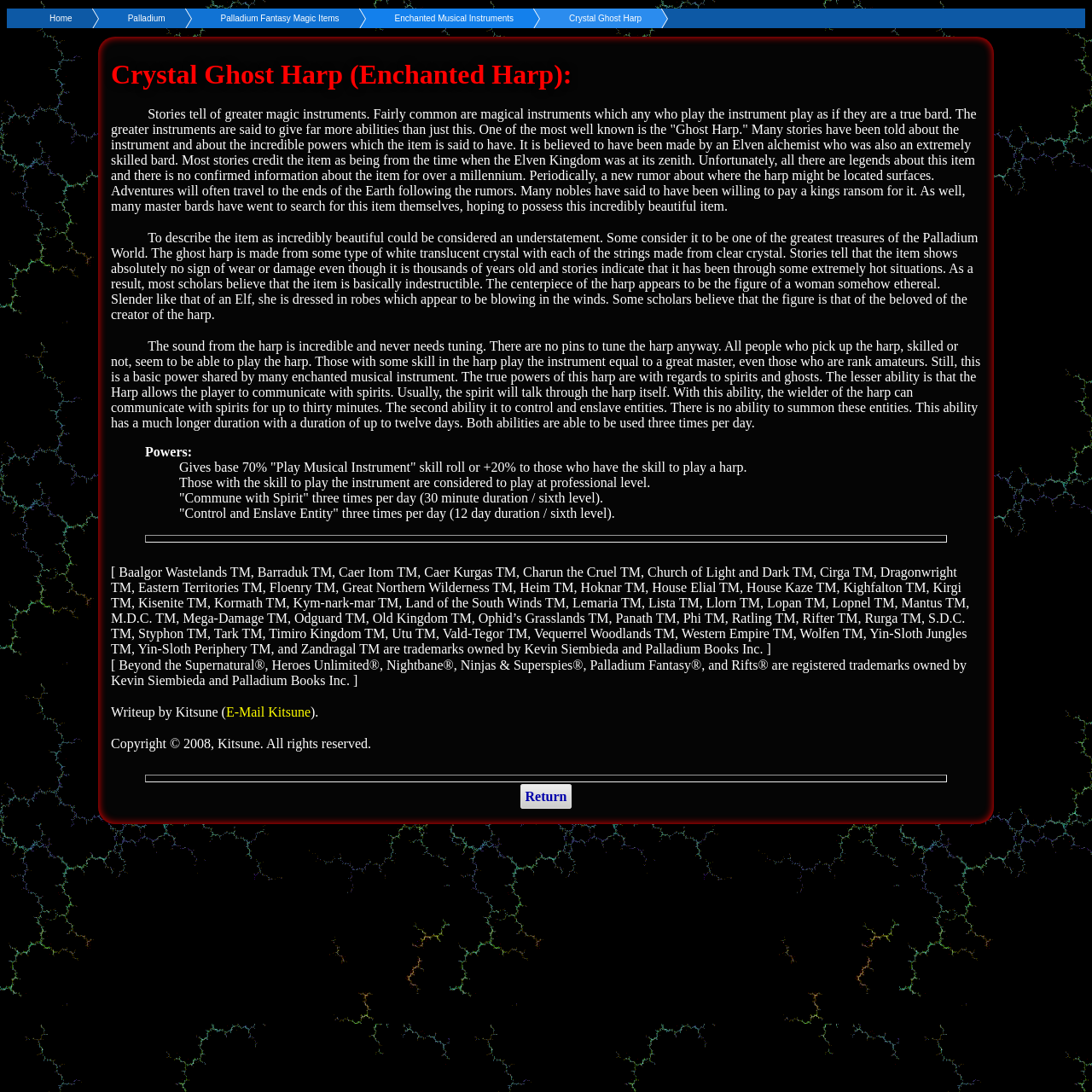Identify and generate the primary title of the webpage.

Crystal Ghost Harp (Enchanted Harp):